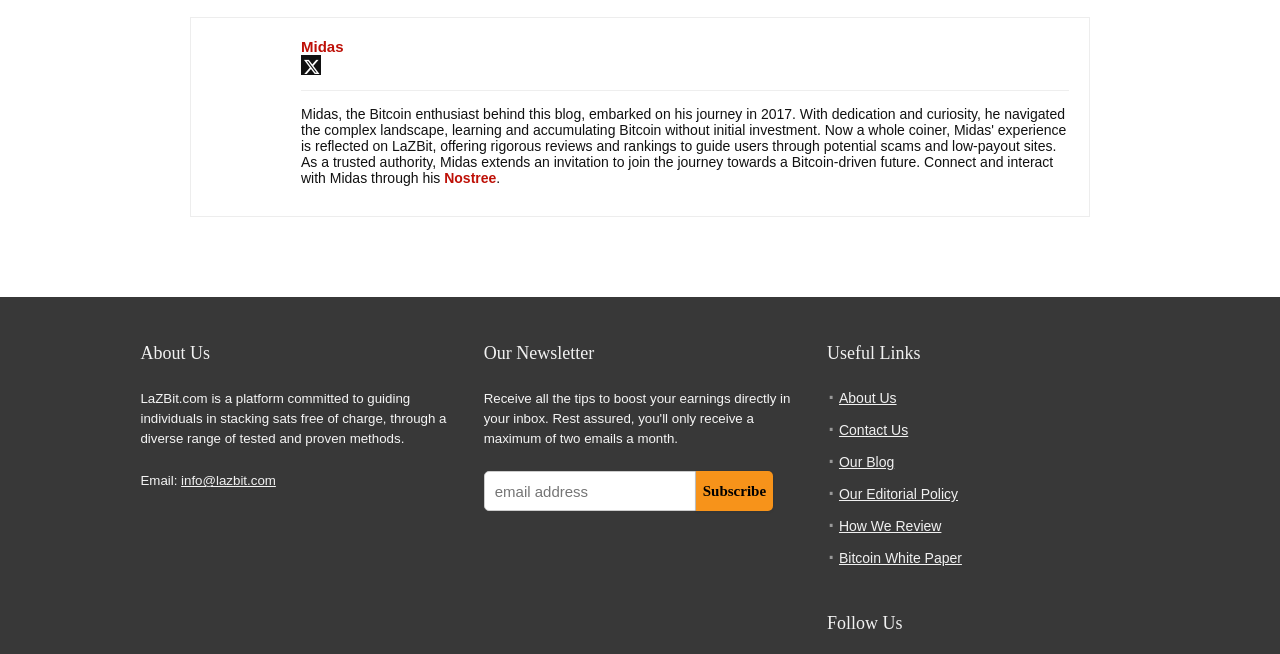Please indicate the bounding box coordinates for the clickable area to complete the following task: "Subscribe to the newsletter". The coordinates should be specified as four float numbers between 0 and 1, i.e., [left, top, right, bottom].

[0.544, 0.721, 0.604, 0.782]